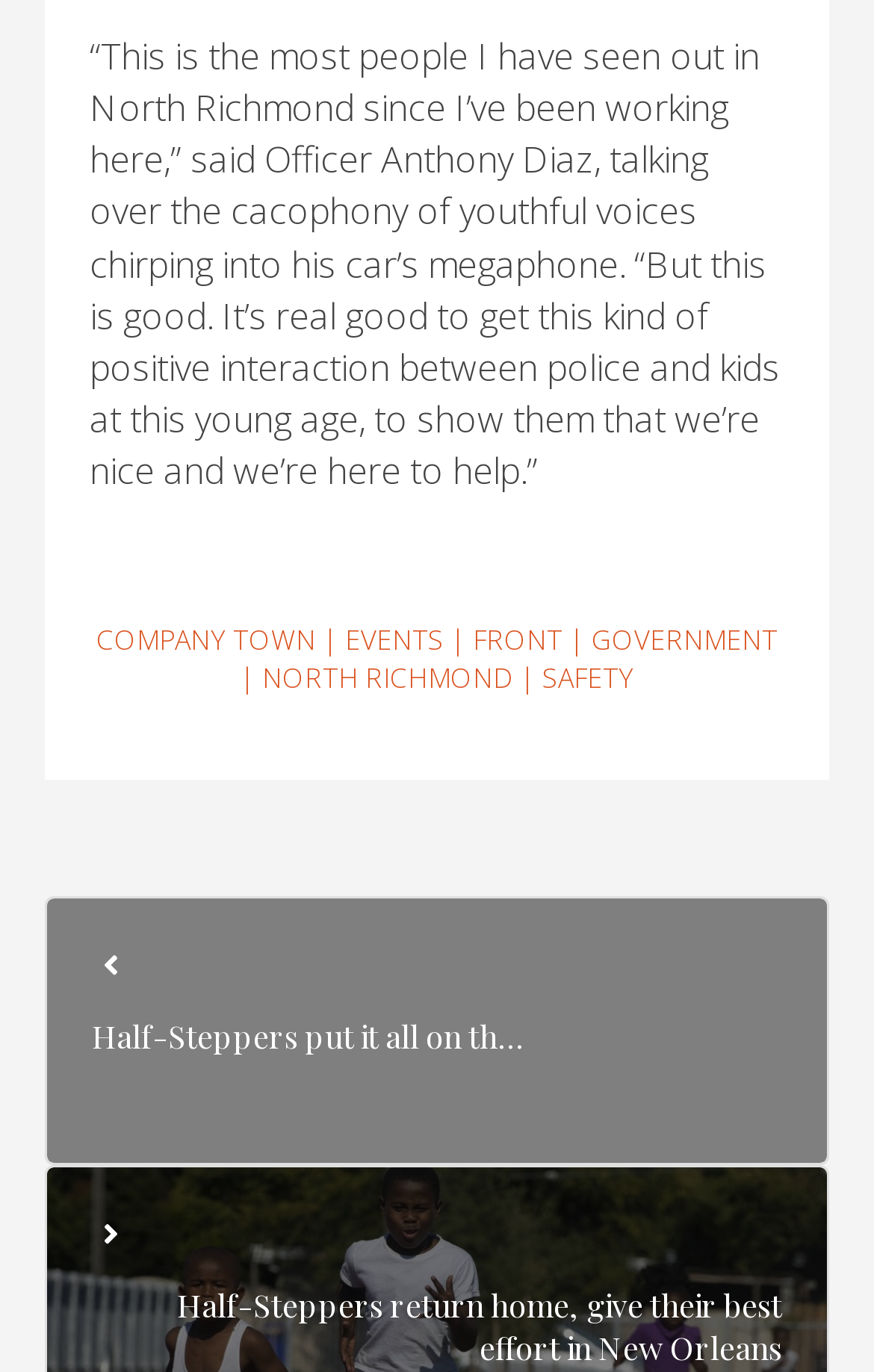Find the bounding box coordinates for the area that must be clicked to perform this action: "Check out Half-Steppers put it all on the line".

[0.105, 0.739, 0.597, 0.77]